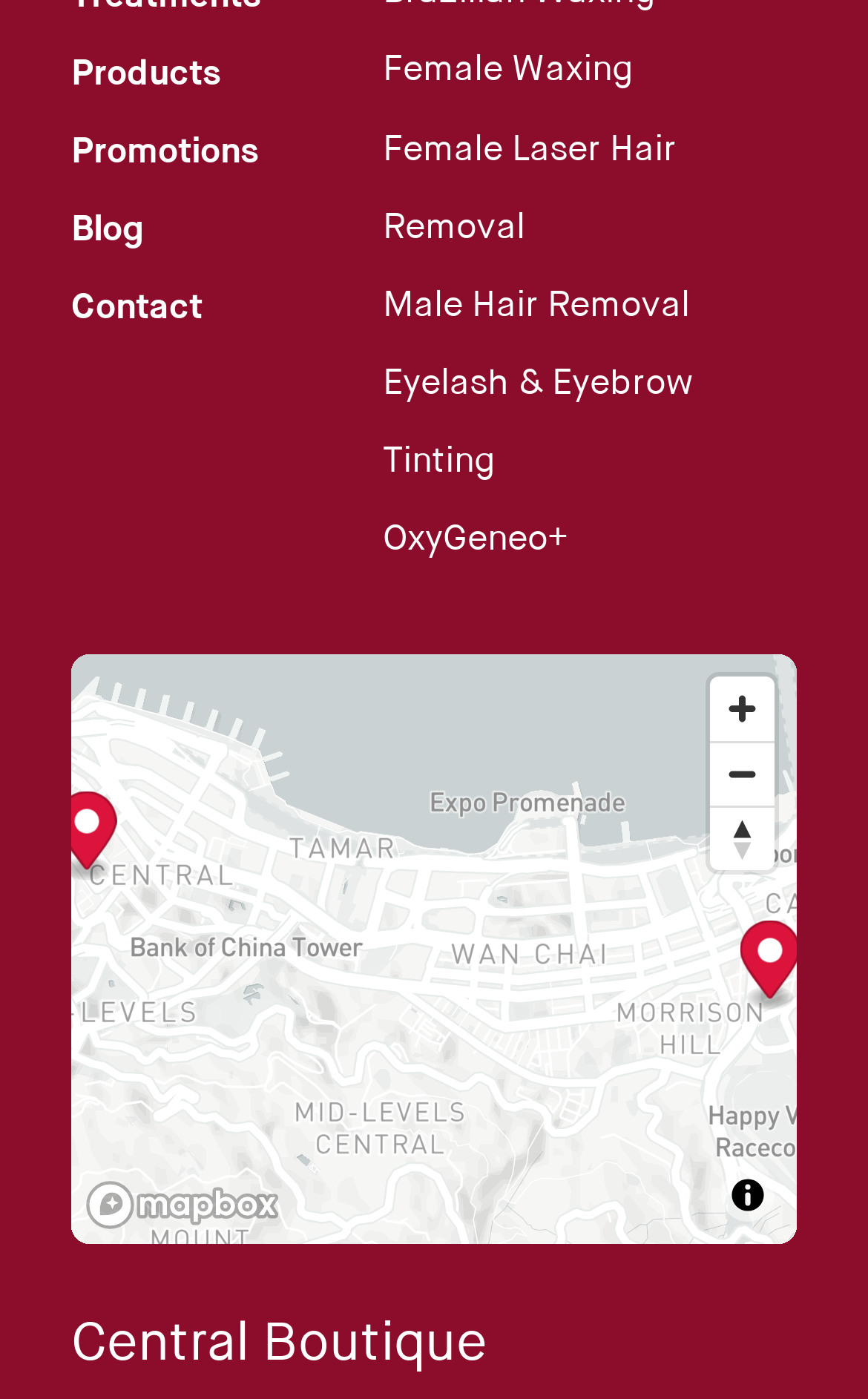Locate the bounding box coordinates of the area that needs to be clicked to fulfill the following instruction: "Go to Contact". The coordinates should be in the format of four float numbers between 0 and 1, namely [left, top, right, bottom].

[0.082, 0.209, 0.233, 0.238]